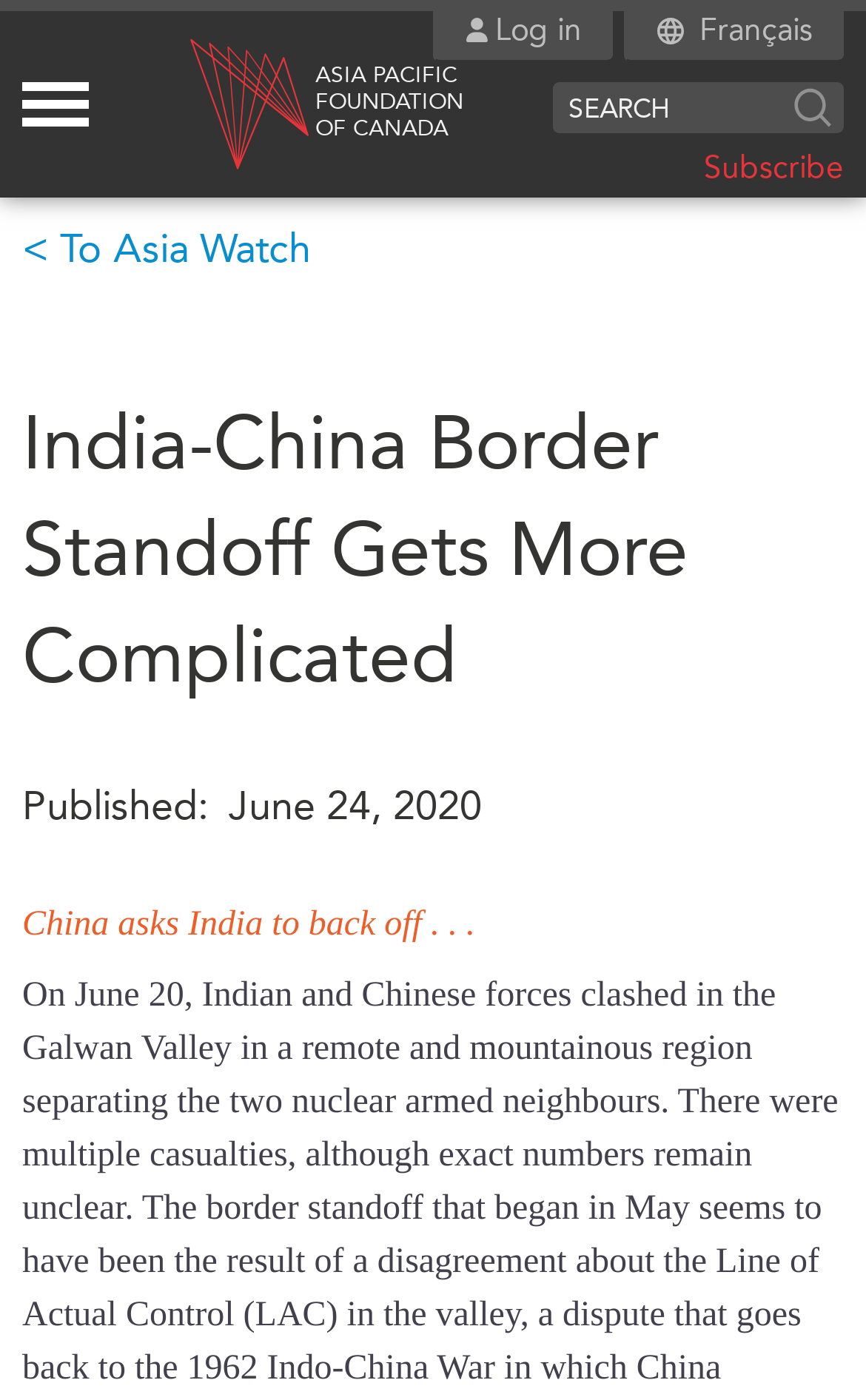Please find the bounding box for the UI component described as follows: "Reports & Policy Briefs".

[0.555, 0.92, 0.922, 0.952]